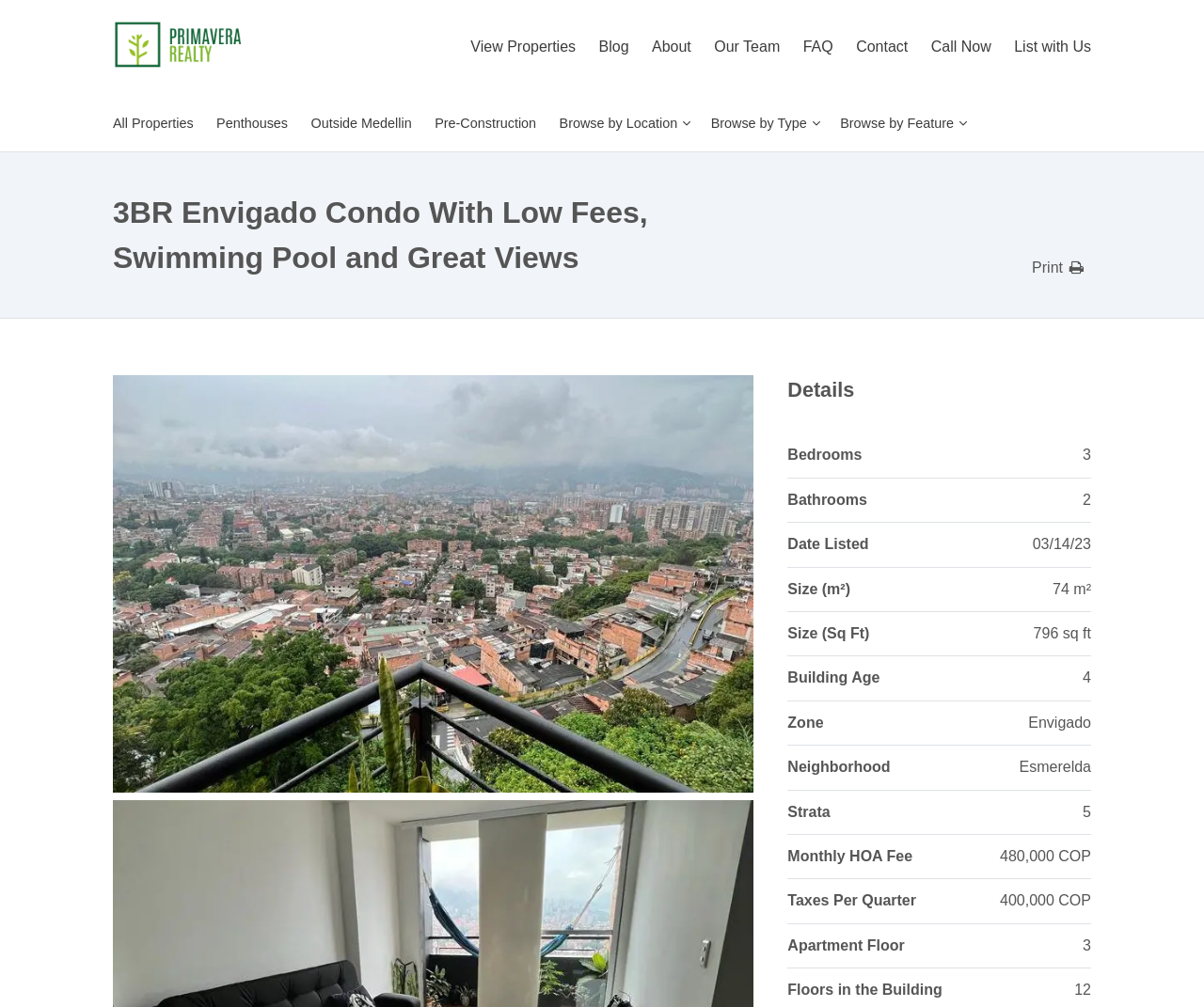What is the type of property listed?
Answer the question with just one word or phrase using the image.

Condo